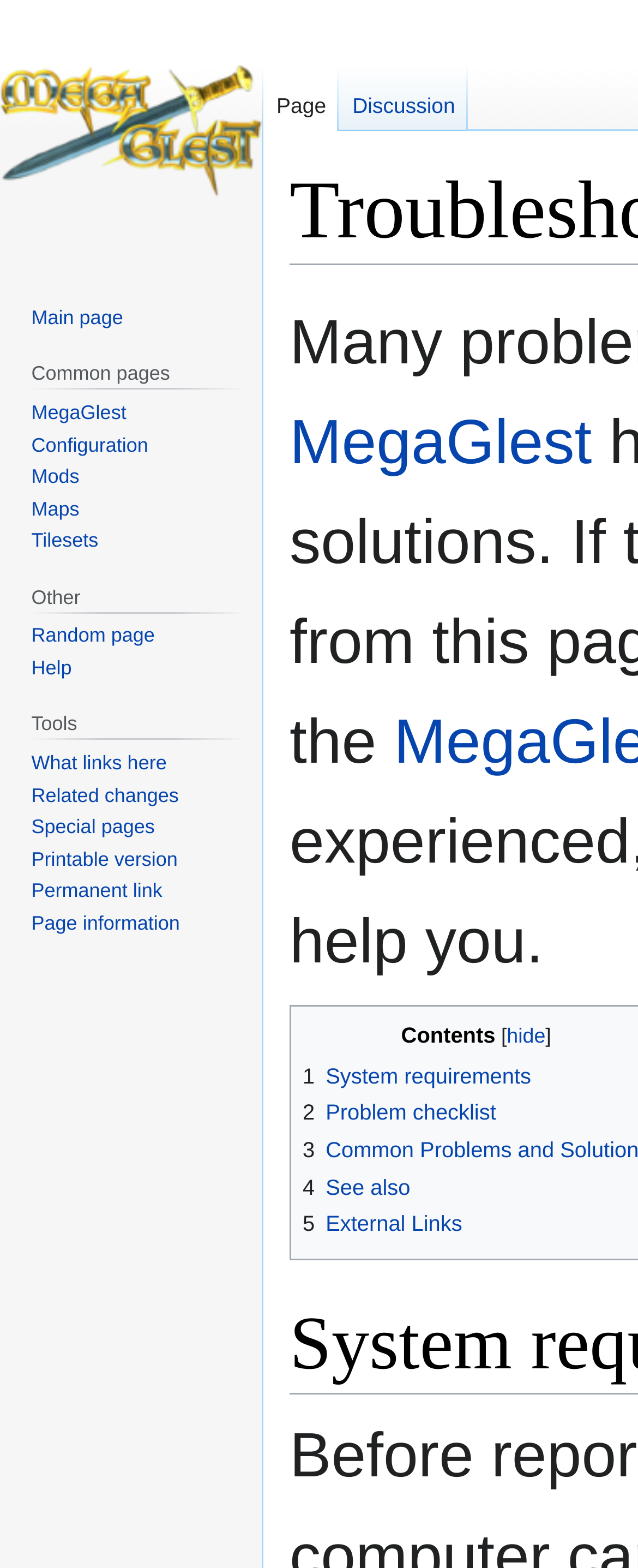Identify the bounding box coordinates for the UI element described as follows: "title="Visit the main page"". Ensure the coordinates are four float numbers between 0 and 1, formatted as [left, top, right, bottom].

[0.0, 0.0, 0.41, 0.167]